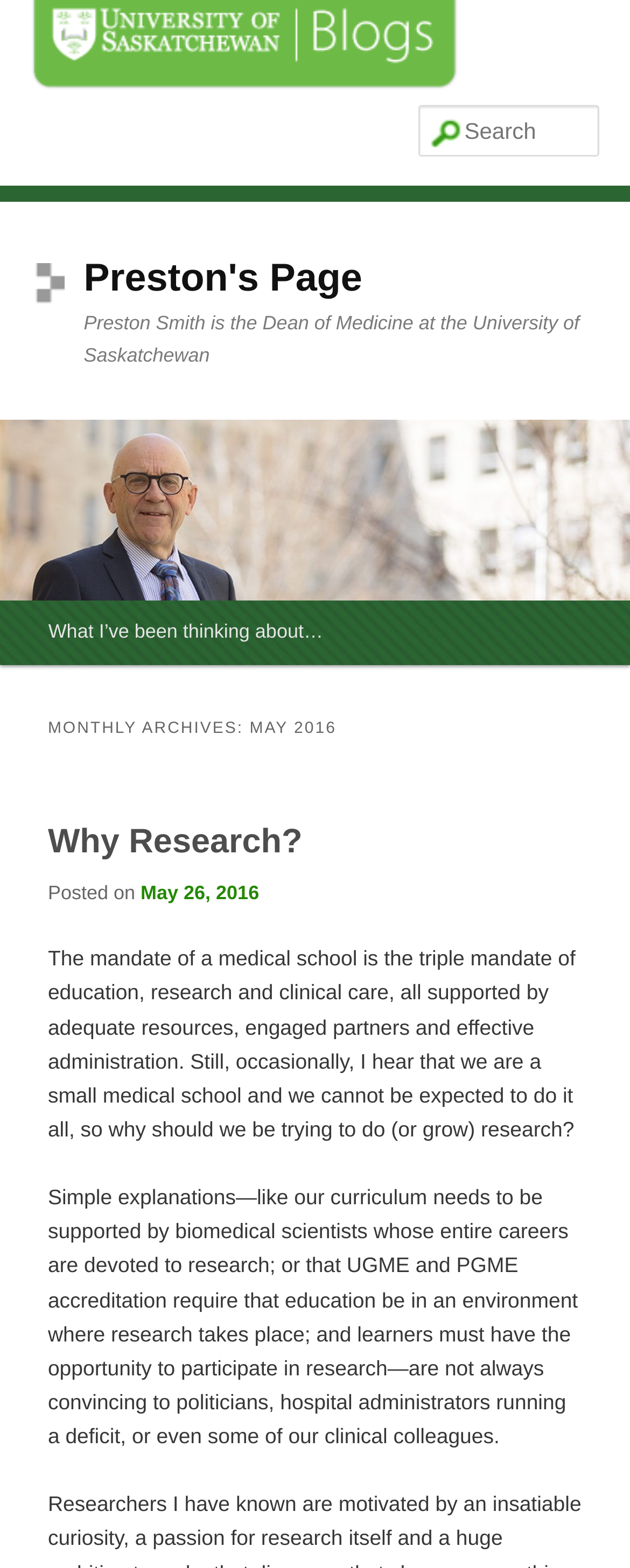Kindly respond to the following question with a single word or a brief phrase: 
What is the date of the post?

May 26, 2016